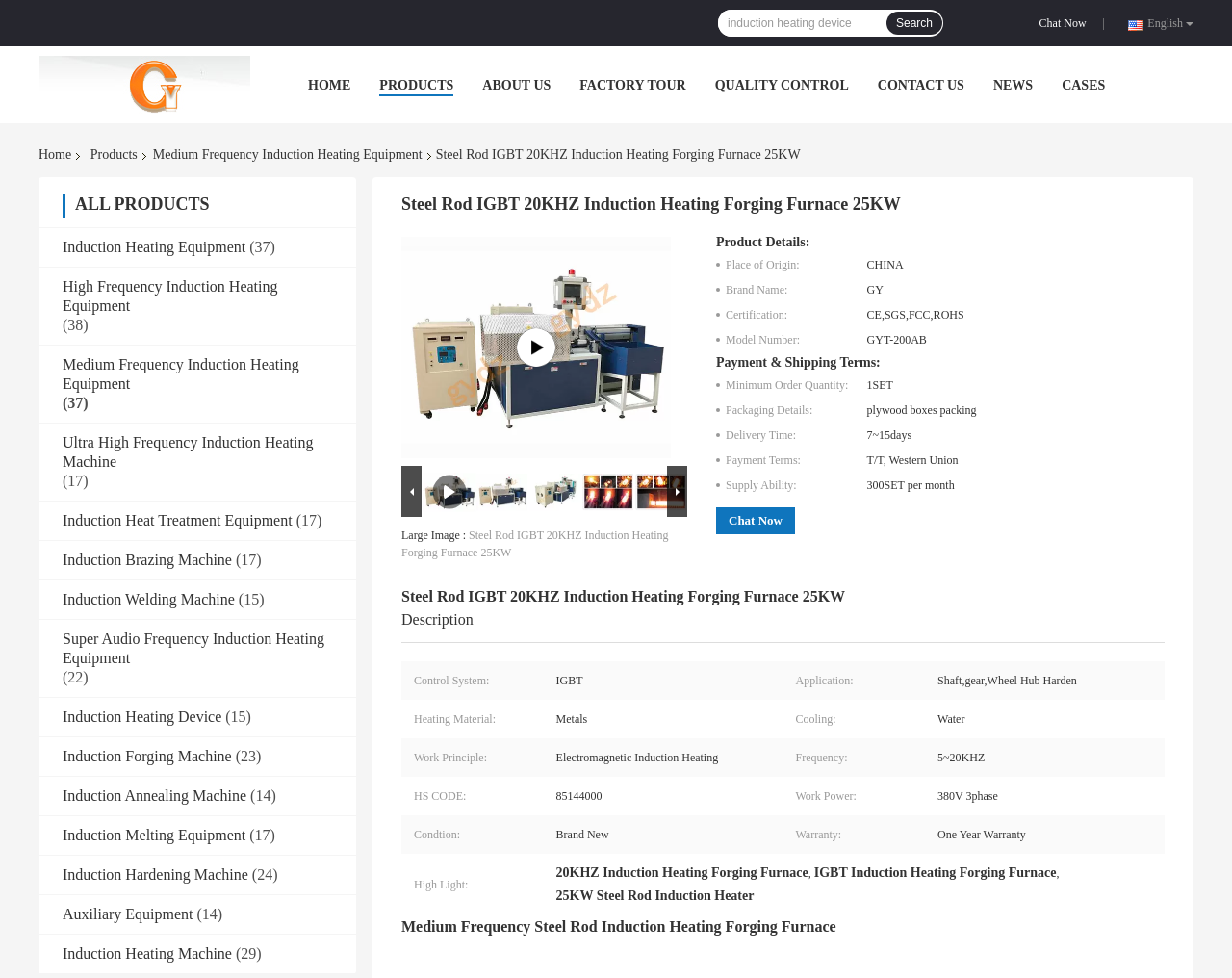What is the name of the company?
Please give a detailed and elaborate answer to the question.

I found the company name by looking at the link with the image of the company logo, which is 'Guang Yuan Technology (HK) Electronics Co., Limited'.